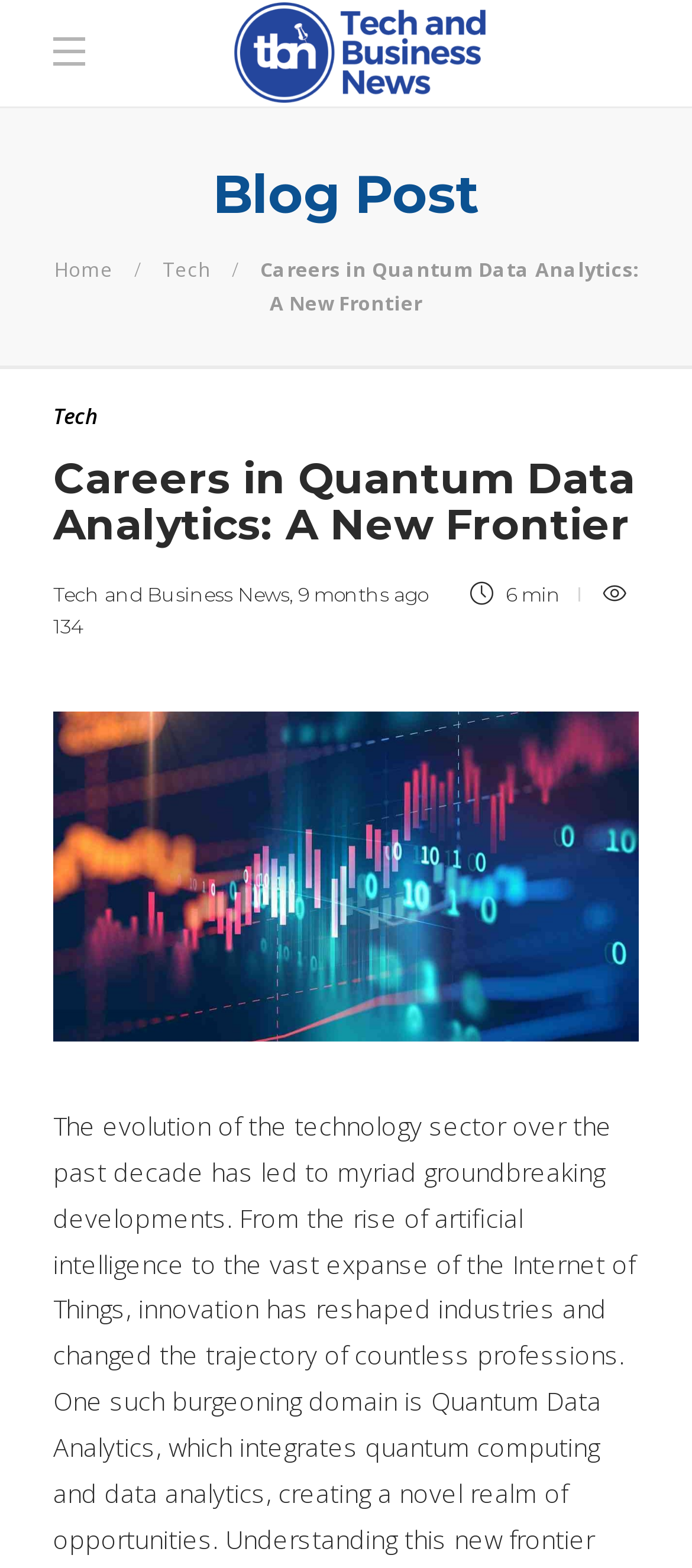Answer the following in one word or a short phrase: 
How many views does the blog post have?

134